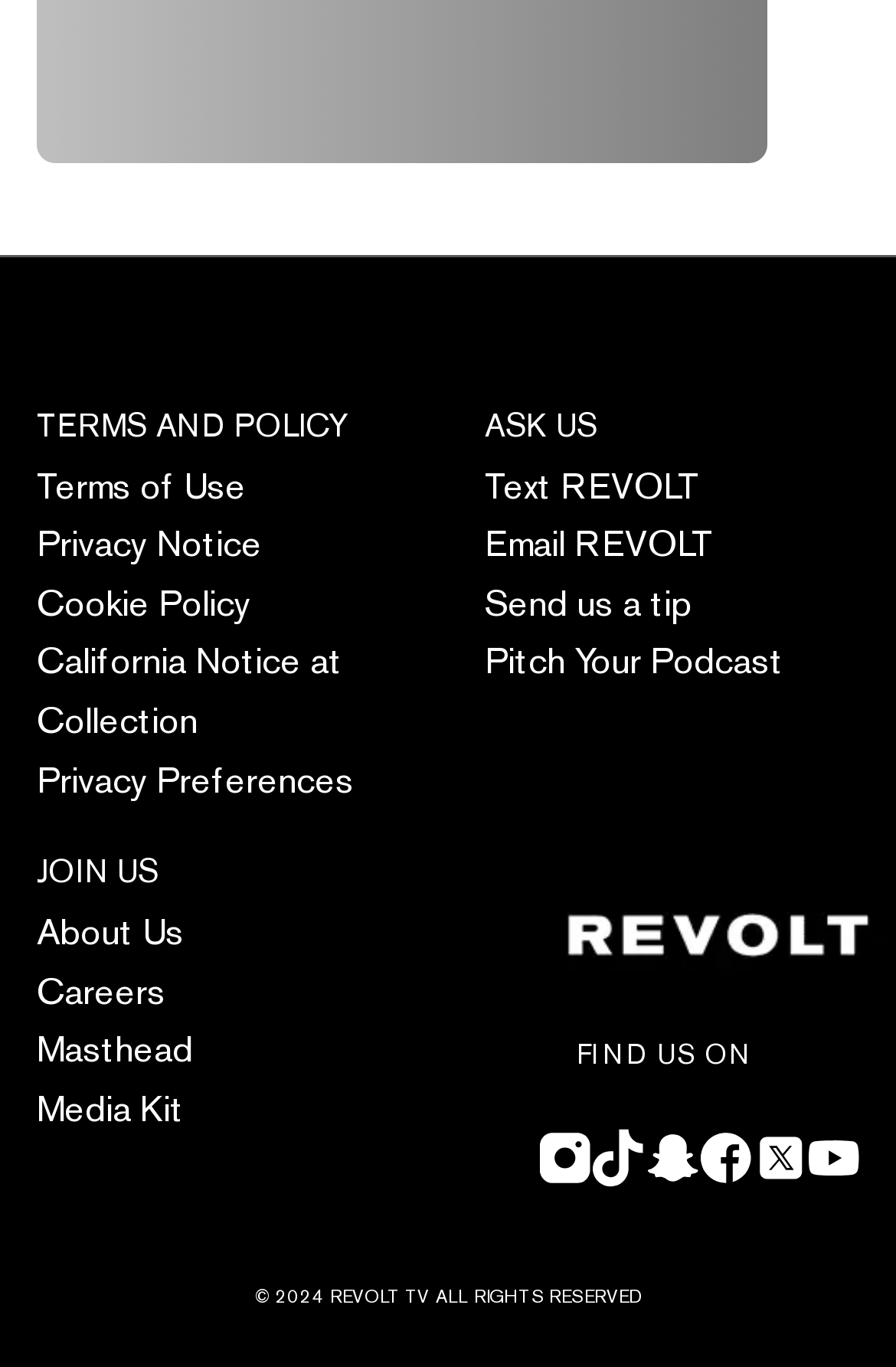How many links are under 'TERMS AND POLICY'?
Carefully analyze the image and provide a detailed answer to the question.

I counted the number of links under the 'TERMS AND POLICY' heading, which are 'Terms of Use', 'Privacy Notice', 'Cookie Policy', 'California Notice at Collection', and 'Privacy Preferences'. There are 5 links in total.